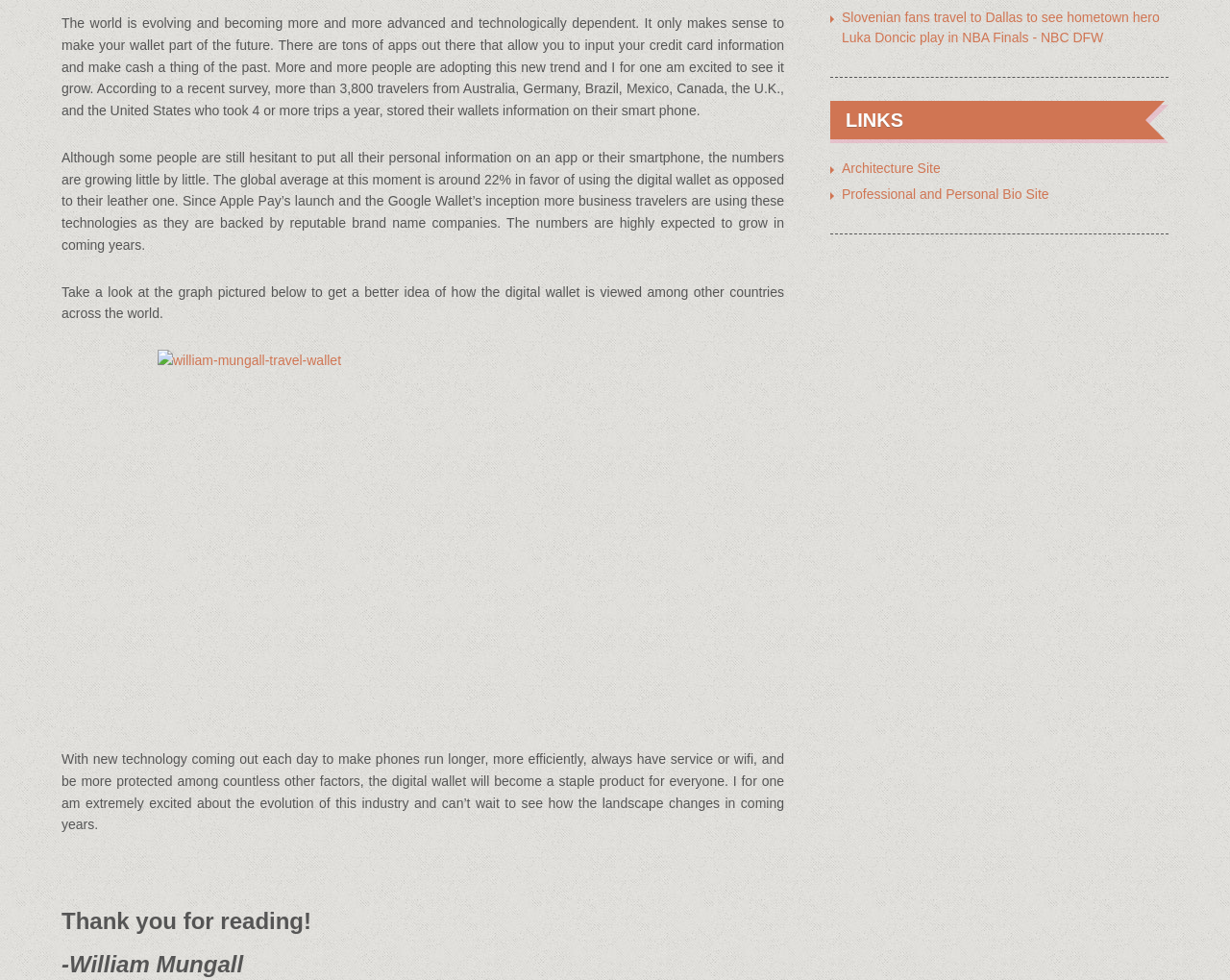For the following element description, predict the bounding box coordinates in the format (top-left x, top-left y, bottom-right x, bottom-right y). All values should be floating point numbers between 0 and 1. Description: alt="william-mungall-travel-wallet"

[0.05, 0.357, 0.638, 0.738]